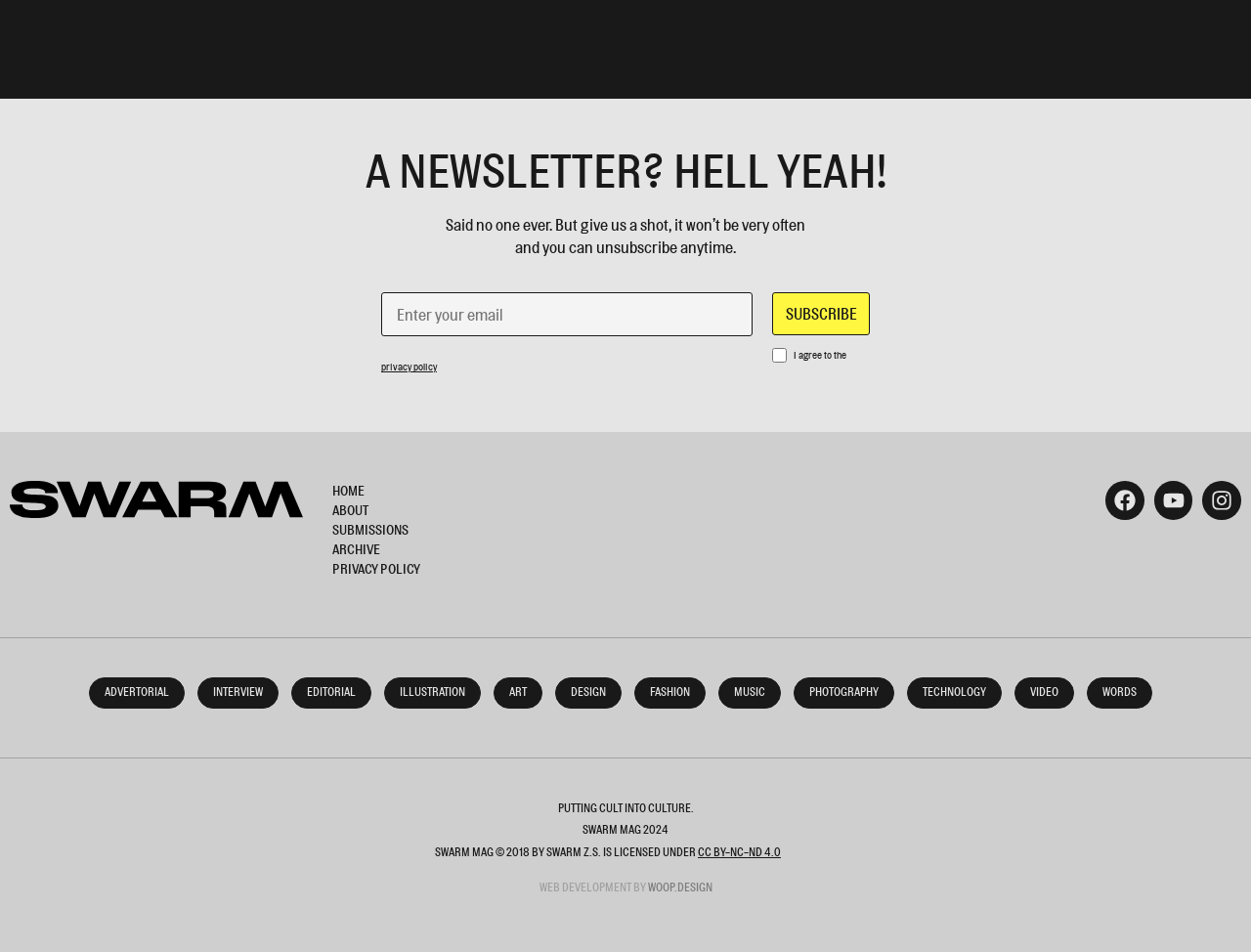What is the name of the magazine?
Look at the image and provide a short answer using one word or a phrase.

SWARM MAG